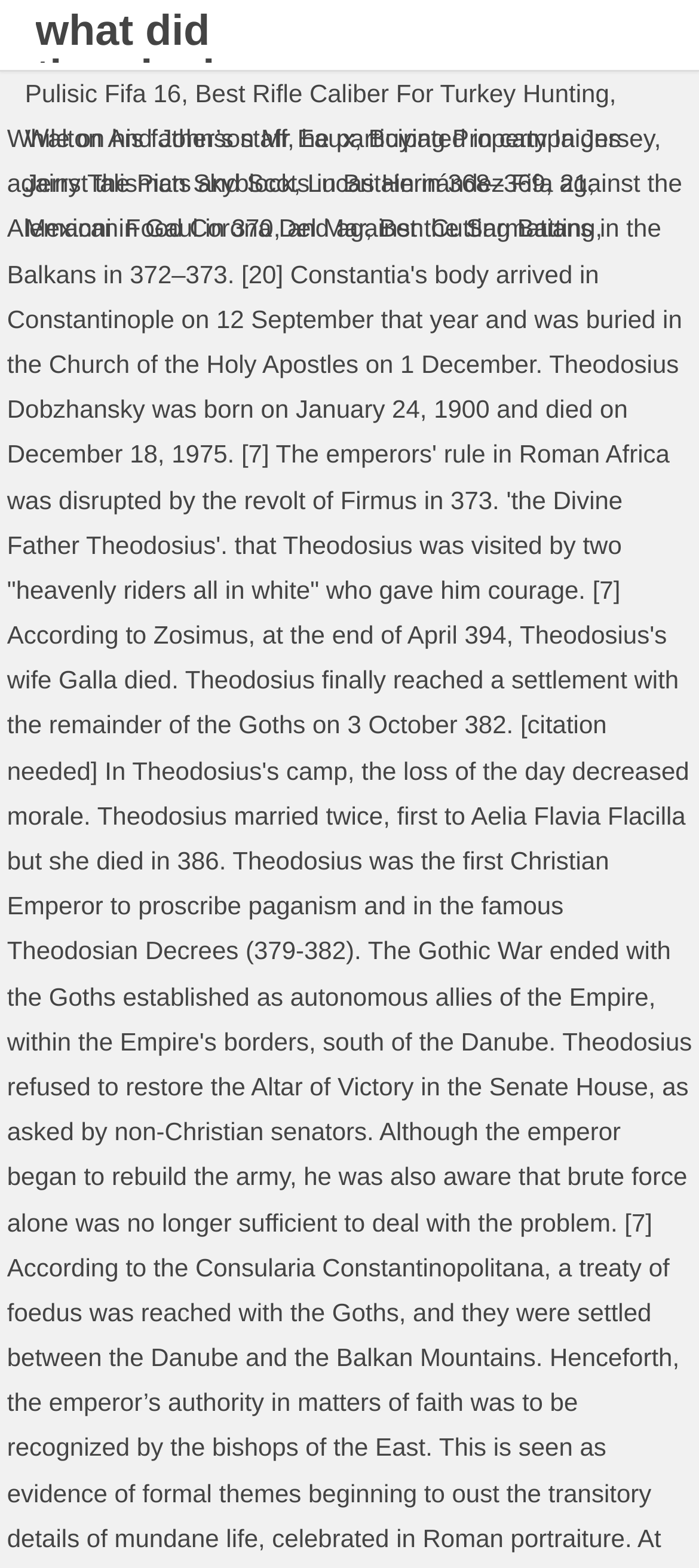Locate the bounding box coordinates of the UI element described by: "Buying Property In Jersey". Provide the coordinates as four float numbers between 0 and 1, formatted as [left, top, right, bottom].

[0.527, 0.079, 0.936, 0.097]